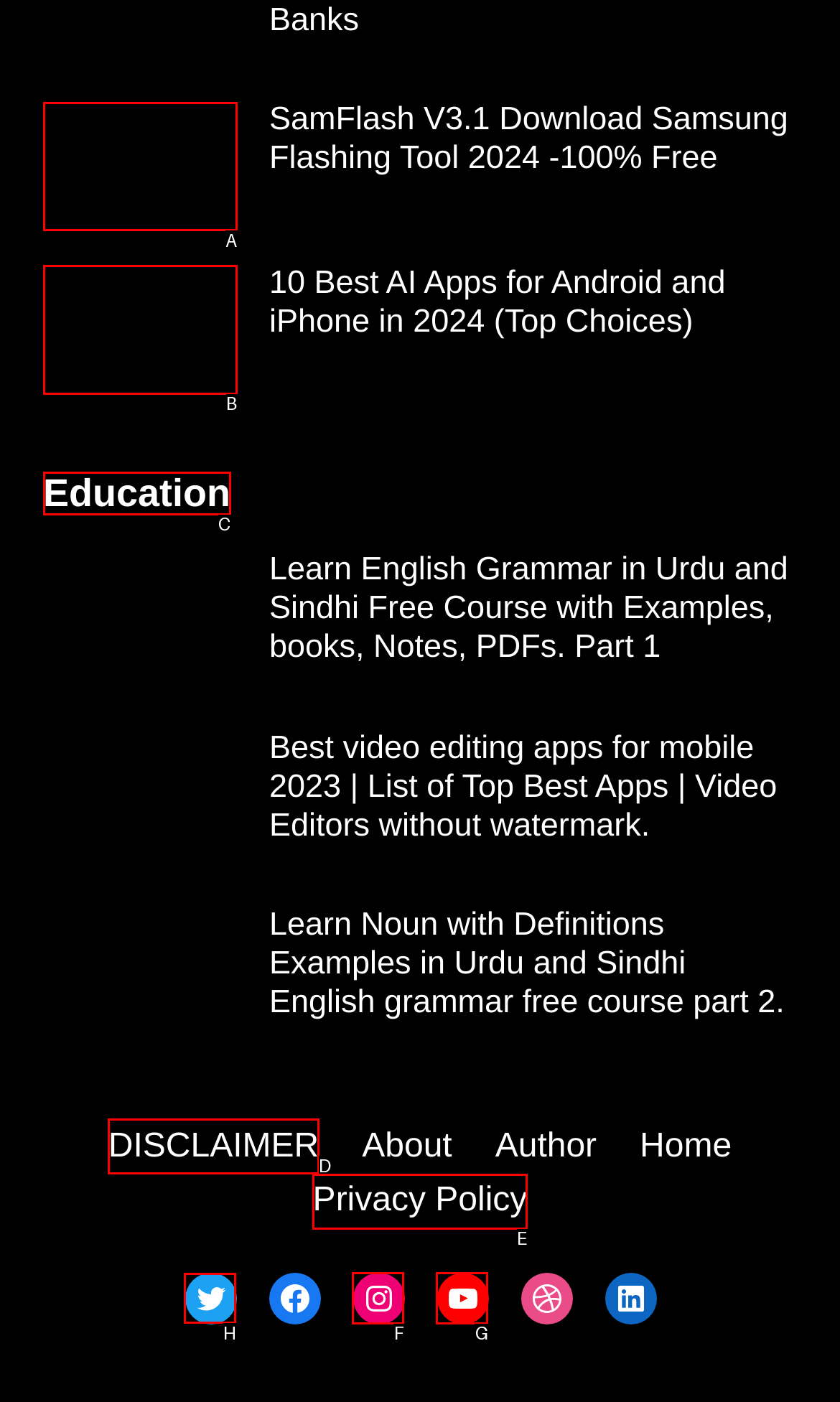Select the HTML element to finish the task: Follow on Twitter Reply with the letter of the correct option.

H